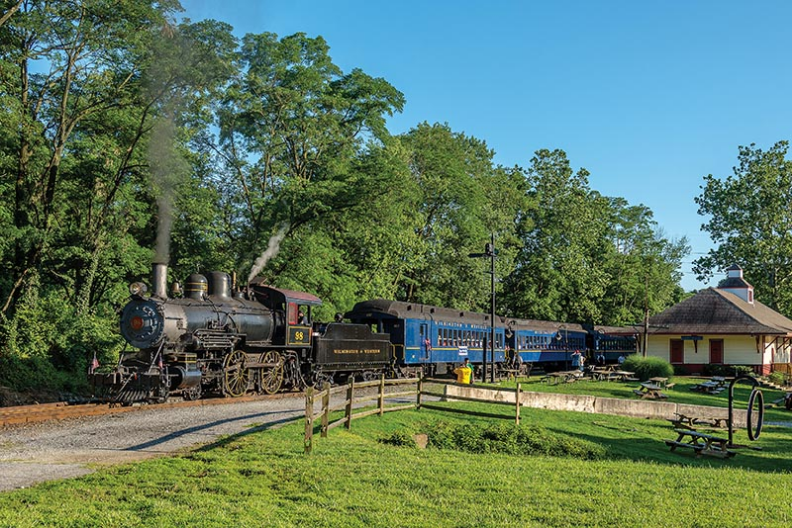Answer the question below with a single word or a brief phrase: 
Who is credited with taking the photo?

Kevin Madore